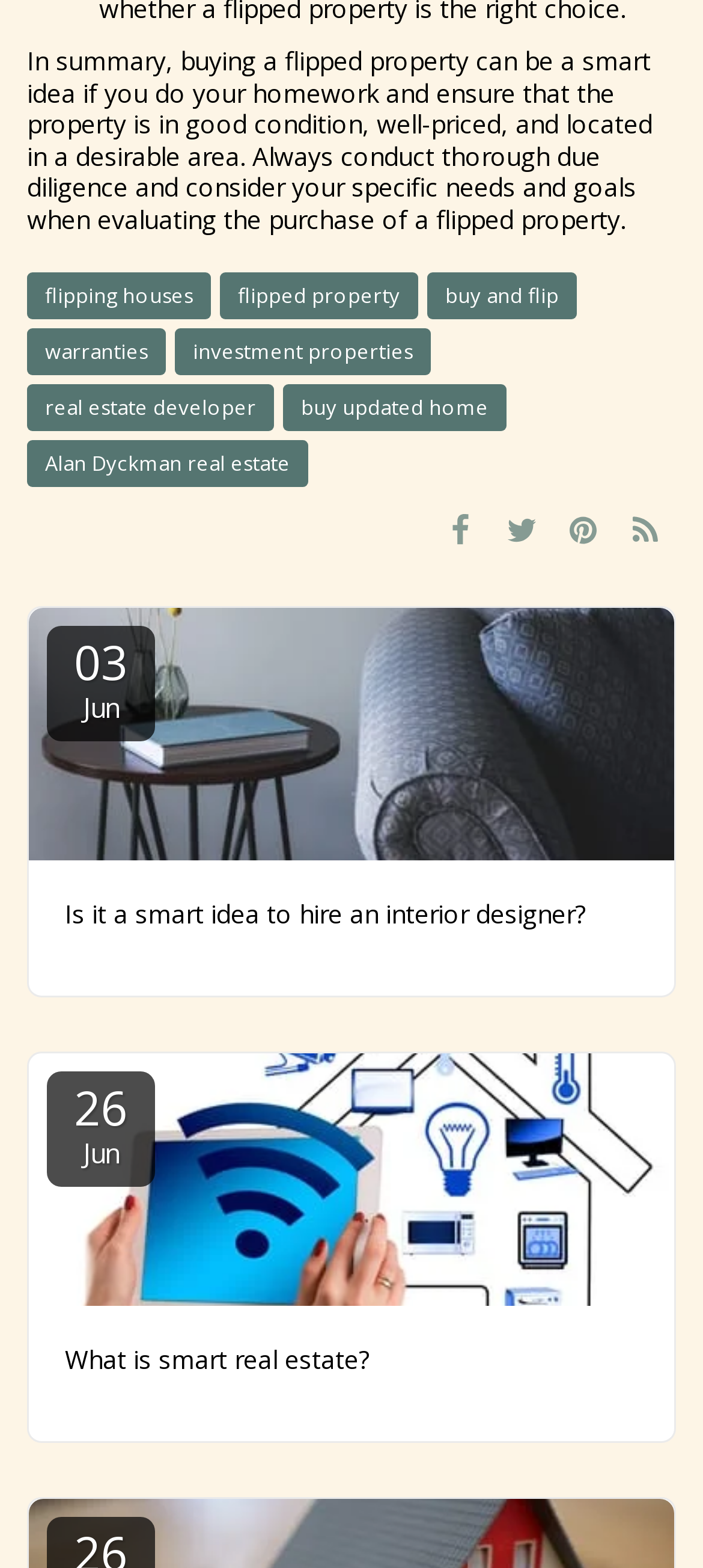Find the bounding box coordinates for the area you need to click to carry out the instruction: "Check the article about smart real estate". The coordinates should be four float numbers between 0 and 1, indicated as [left, top, right, bottom].

[0.092, 0.856, 0.908, 0.879]